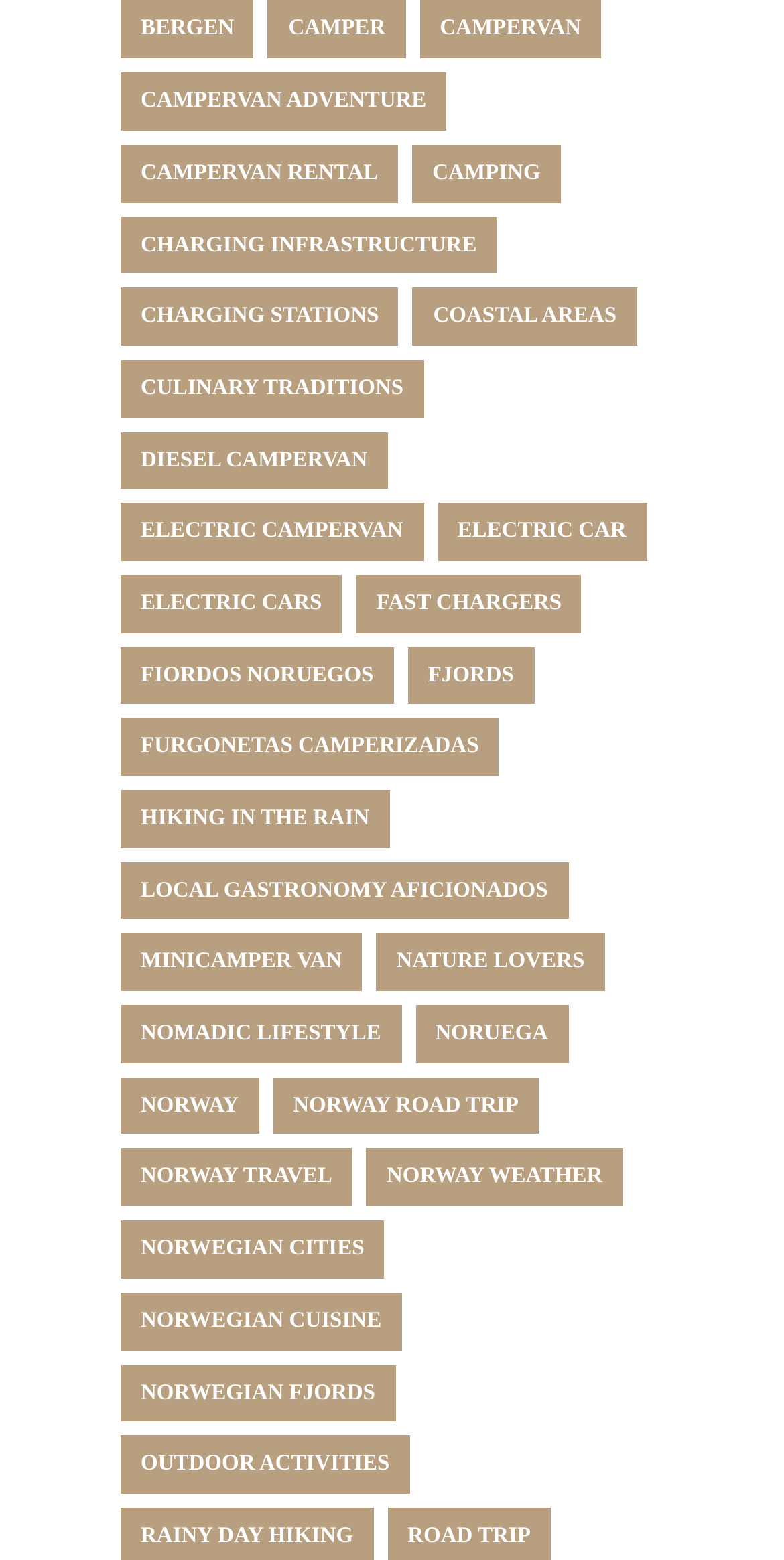Determine the bounding box coordinates for the UI element described. Format the coordinates as (top-left x, top-left y, bottom-right x, bottom-right y) and ensure all values are between 0 and 1. Element description: camper

[0.342, 0.001, 0.517, 0.038]